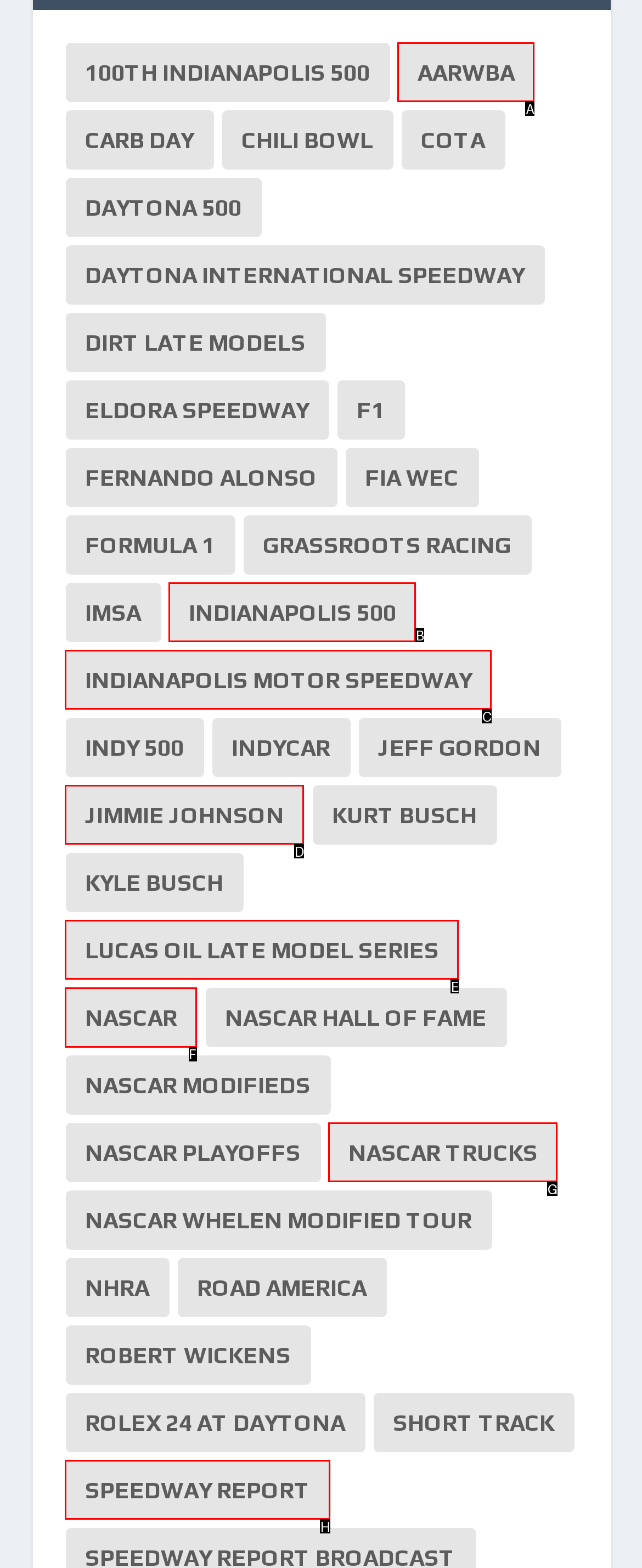Select the letter associated with the UI element you need to click to perform the following action: Check out NASCAR
Reply with the correct letter from the options provided.

F